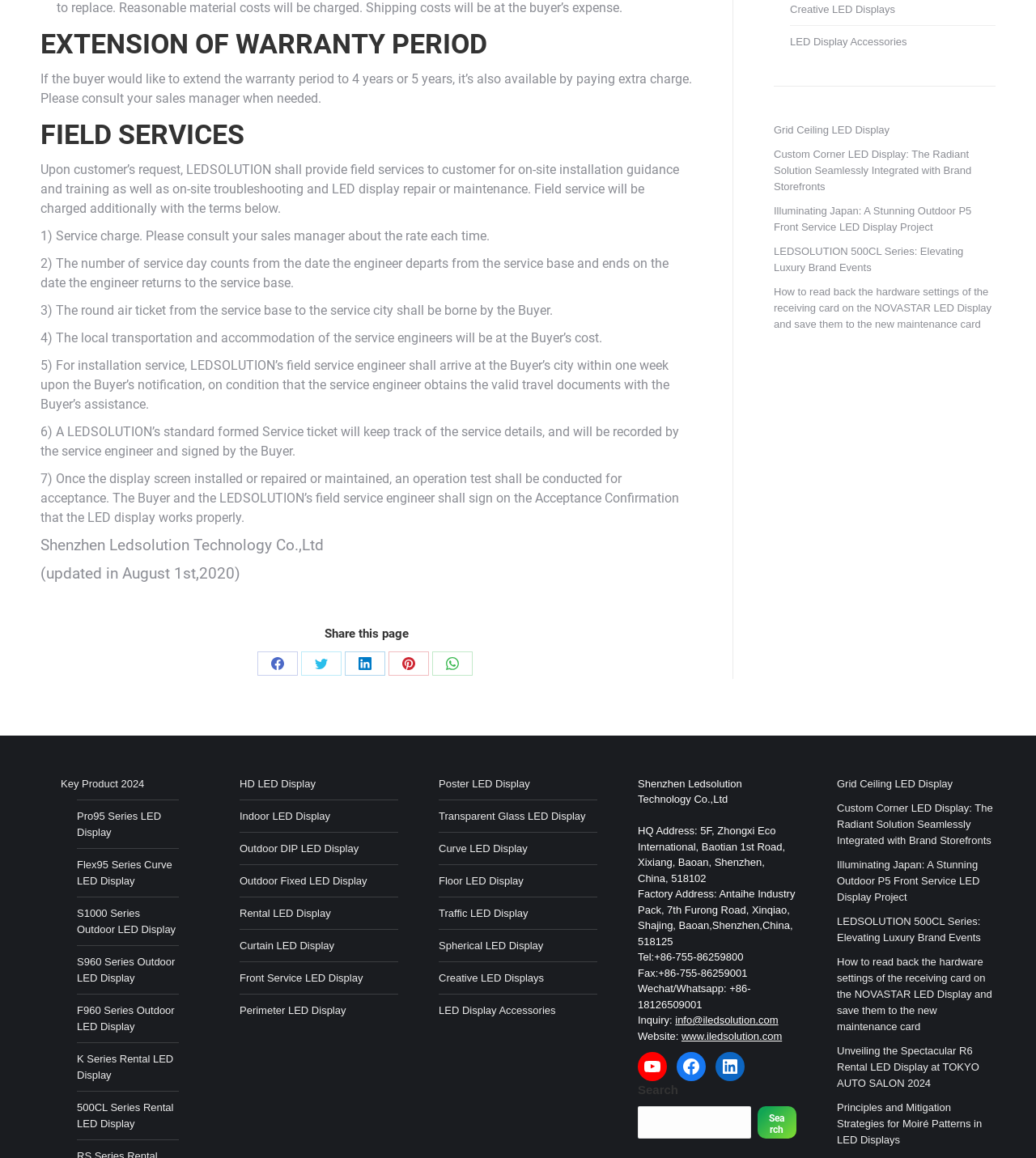Please identify the bounding box coordinates of the element on the webpage that should be clicked to follow this instruction: "Check the company's HQ address". The bounding box coordinates should be given as four float numbers between 0 and 1, formatted as [left, top, right, bottom].

[0.616, 0.712, 0.758, 0.763]